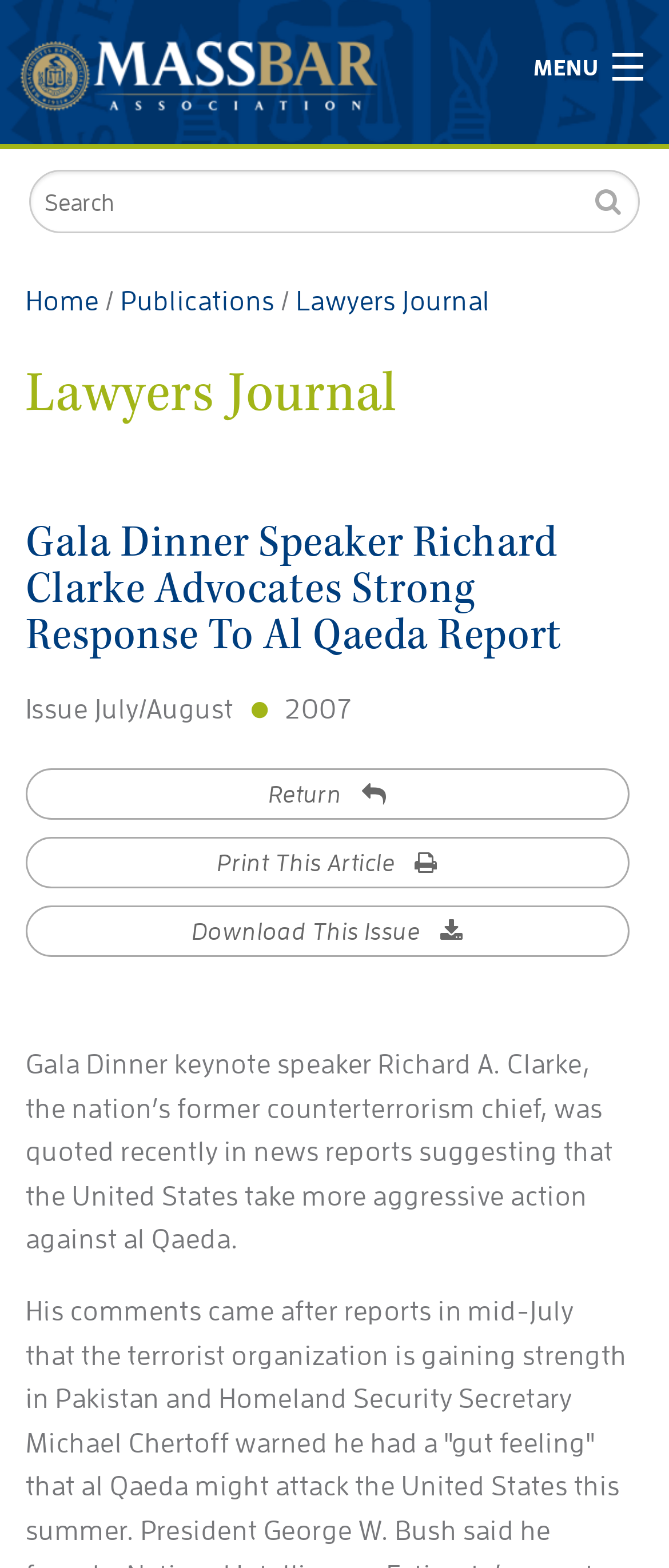Provide the bounding box coordinates of the UI element that matches the description: "About the MBA".

[0.041, 0.521, 0.959, 0.571]